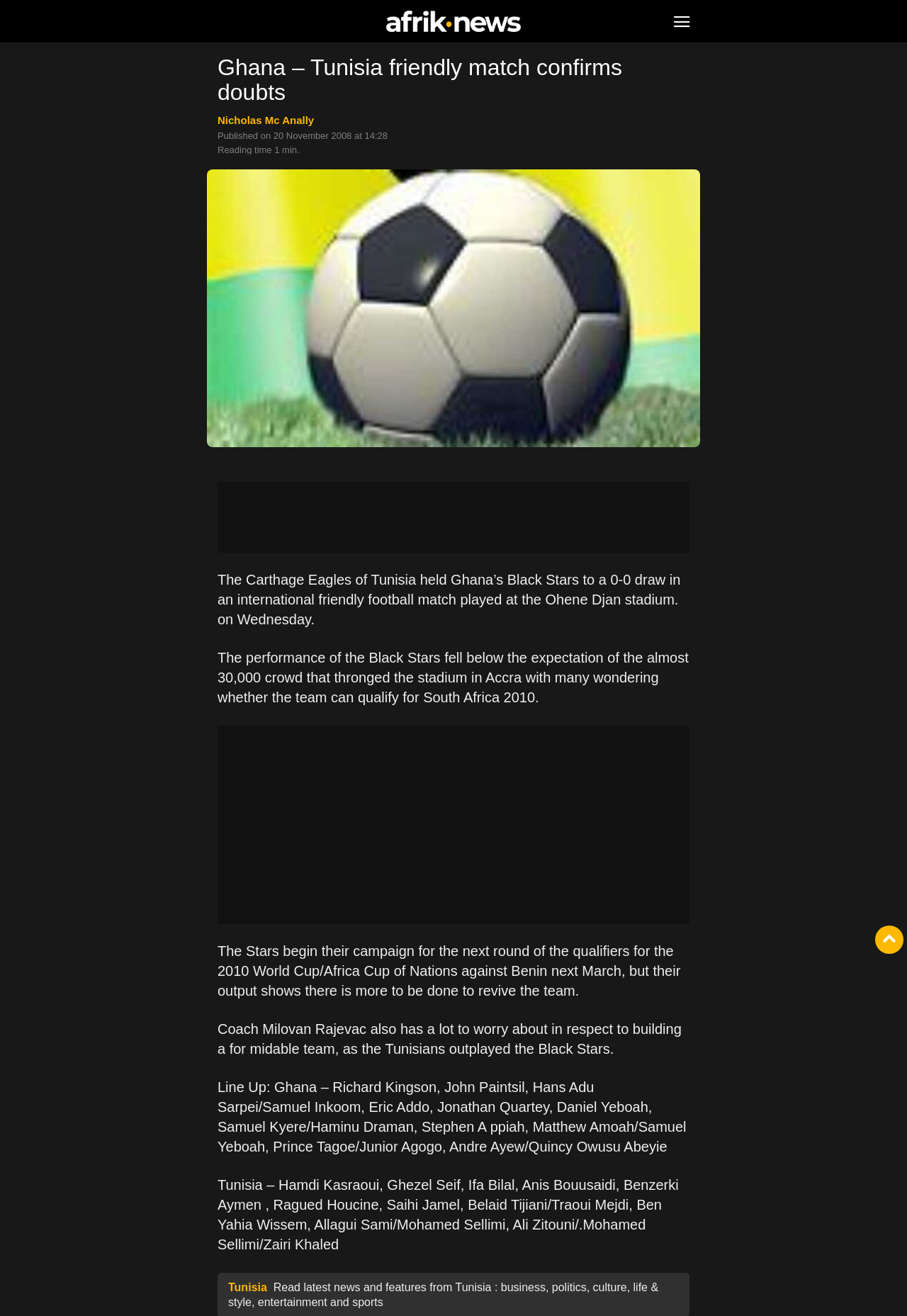Produce an extensive caption that describes everything on the webpage.

The webpage is about a news article discussing a friendly football match between Ghana's Black Stars and Tunisia's Carthage Eagles. At the top of the page, there is an image with the text "Afrik-News" and a header that reads "Ghana – Tunisia friendly match confirms doubts". Below the header, there is a link to the author's name, Nicholas Mc Anally, and a timestamp indicating when the article was published.

To the right of the header, there is a larger image, likely a photo related to the football match. Below the image, there is a block of text that summarizes the match, stating that the Carthage Eagles held the Black Stars to a 0-0 draw at the Ohene Djan stadium.

The article continues with several paragraphs of text, discussing the performance of the Black Stars and their chances of qualifying for the 2010 World Cup. The text is divided into sections, with each section discussing a different aspect of the match and its implications.

At the bottom of the page, there are two blocks of text listing the lineups for both the Ghanaian and Tunisian teams. Below the lineups, there is a link to more information about Tunisia, and a brief description of the types of news articles and features that can be found on the website.

Overall, the webpage is a news article focused on a specific football match, with a clear structure and organization of the content.